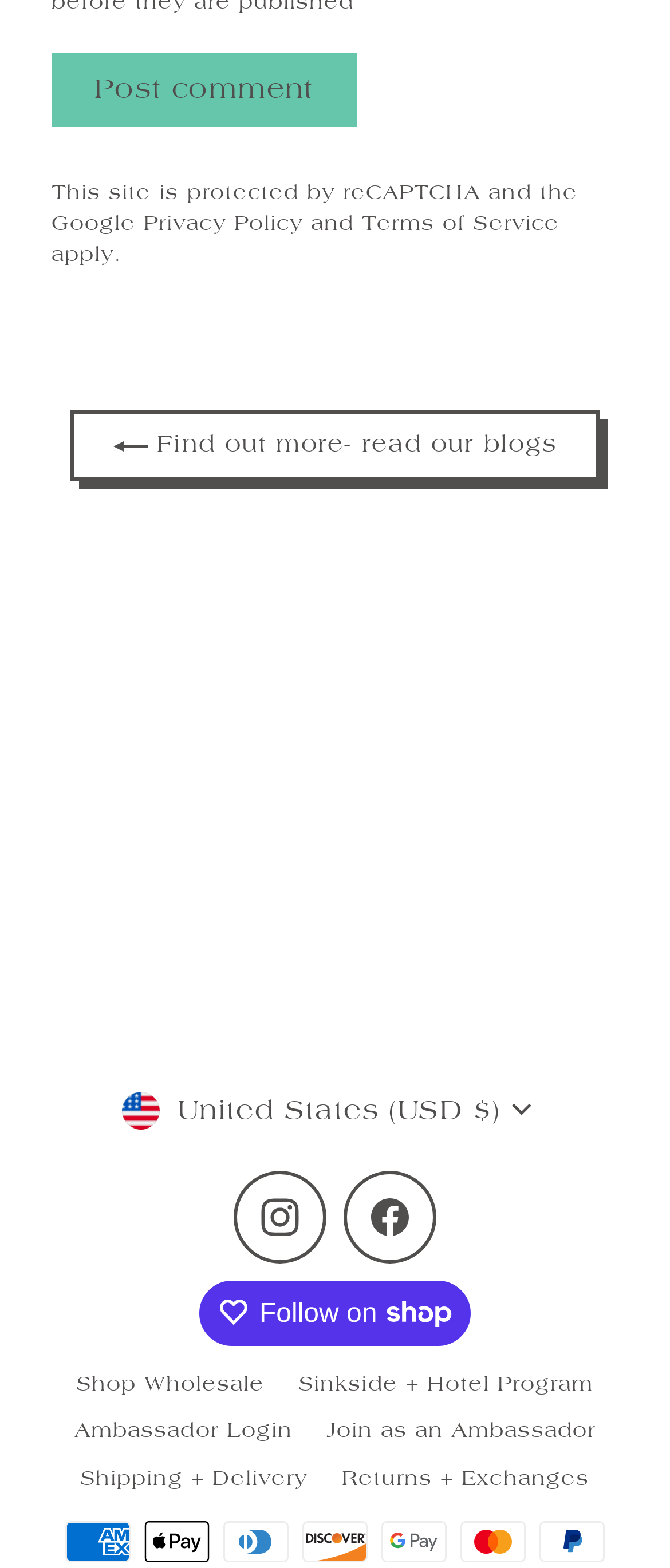Identify the bounding box coordinates of the area that should be clicked in order to complete the given instruction: "Visit Instagram". The bounding box coordinates should be four float numbers between 0 and 1, i.e., [left, top, right, bottom].

[0.349, 0.746, 0.487, 0.805]